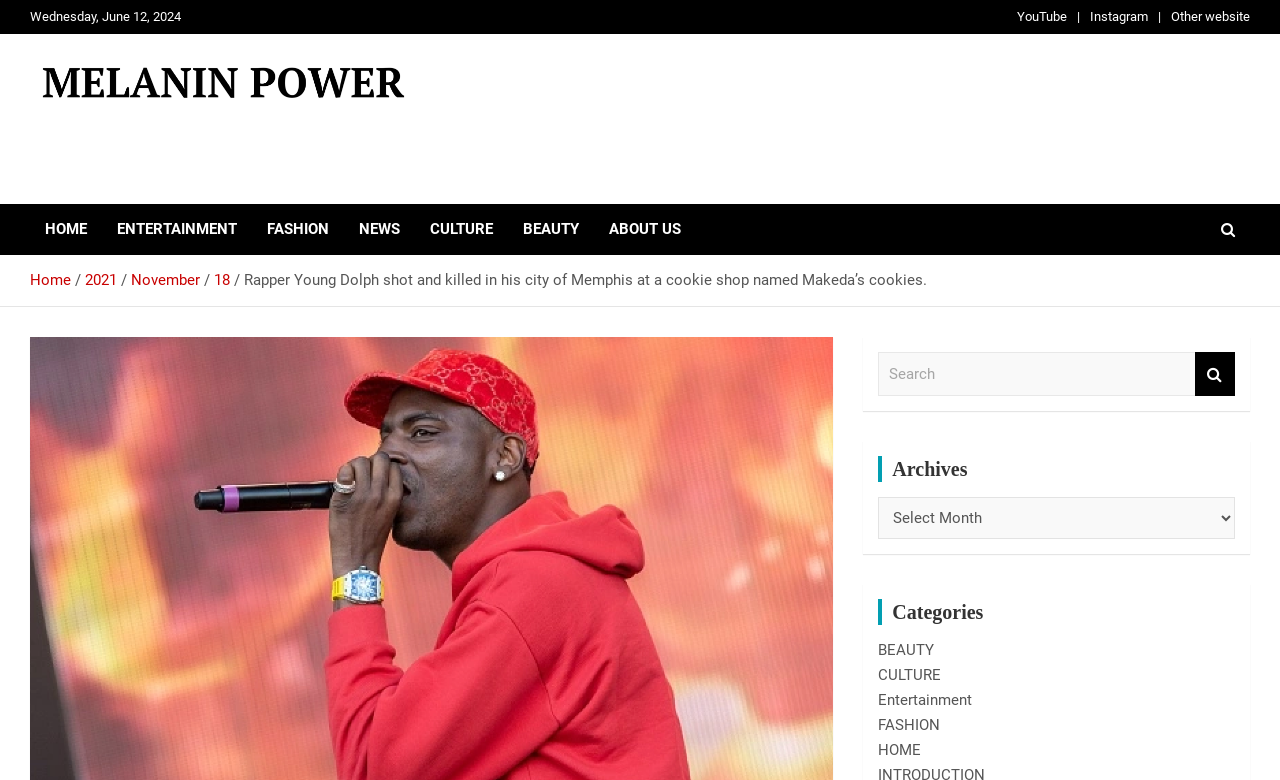What is the date displayed at the top of the page?
Look at the image and respond with a one-word or short phrase answer.

Wednesday, June 12, 2024